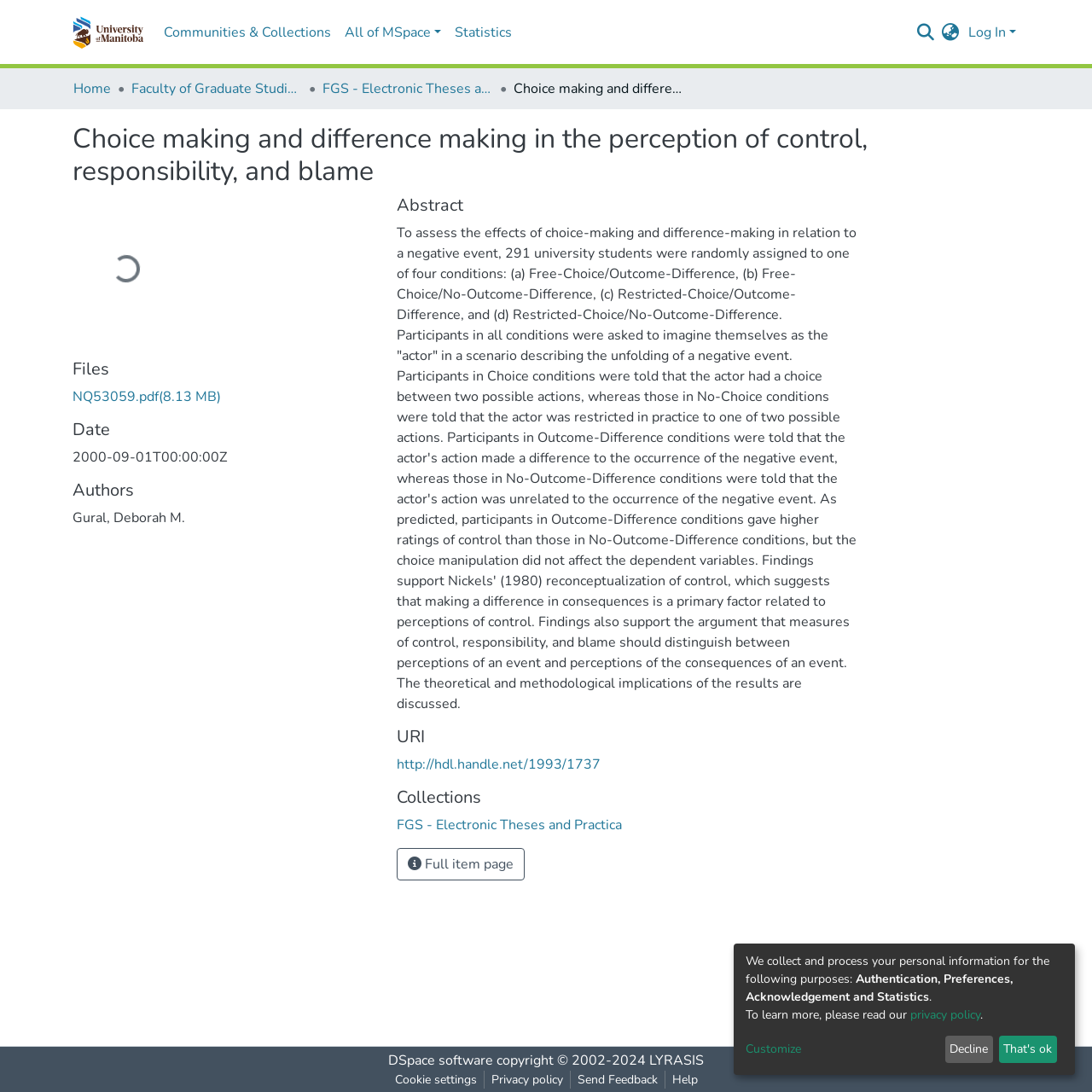What is the date of the thesis?
Observe the image and answer the question with a one-word or short phrase response.

2000-09-01T00:00:00Z